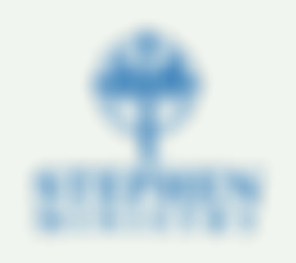Break down the image and describe each part extensively.

The image displayed features the logo of "Stephen Ministry," rendered in a soft blue color. This logo symbolizes the organization’s mission to provide one-to-one Christian care through trained laypeople who support individuals facing personal difficulties. It is often associated with community outreach and pastoral care within congregations. Below the emblematic design, the name "STEPHEN MINISTRY" is prominently displayed, reinforcing the identity and purpose of this supportive program. The surrounding context emphasizes the organization's commitment to confidentiality and compassionate service, highlighting its role in fostering a caring community.